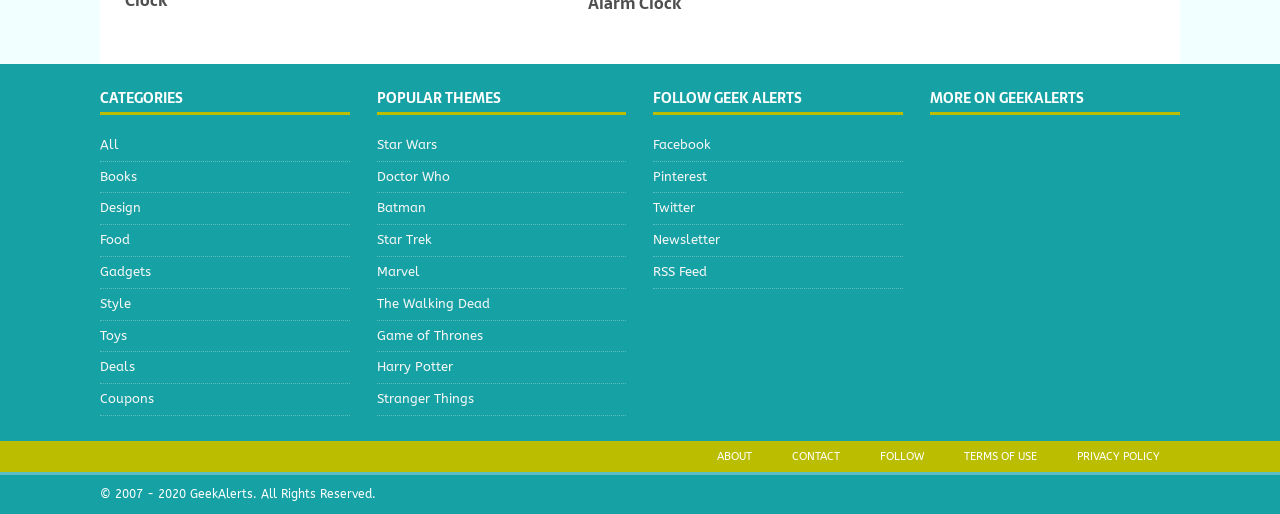What categories are available on this website?
Using the picture, provide a one-word or short phrase answer.

Books, Design, Food, etc.